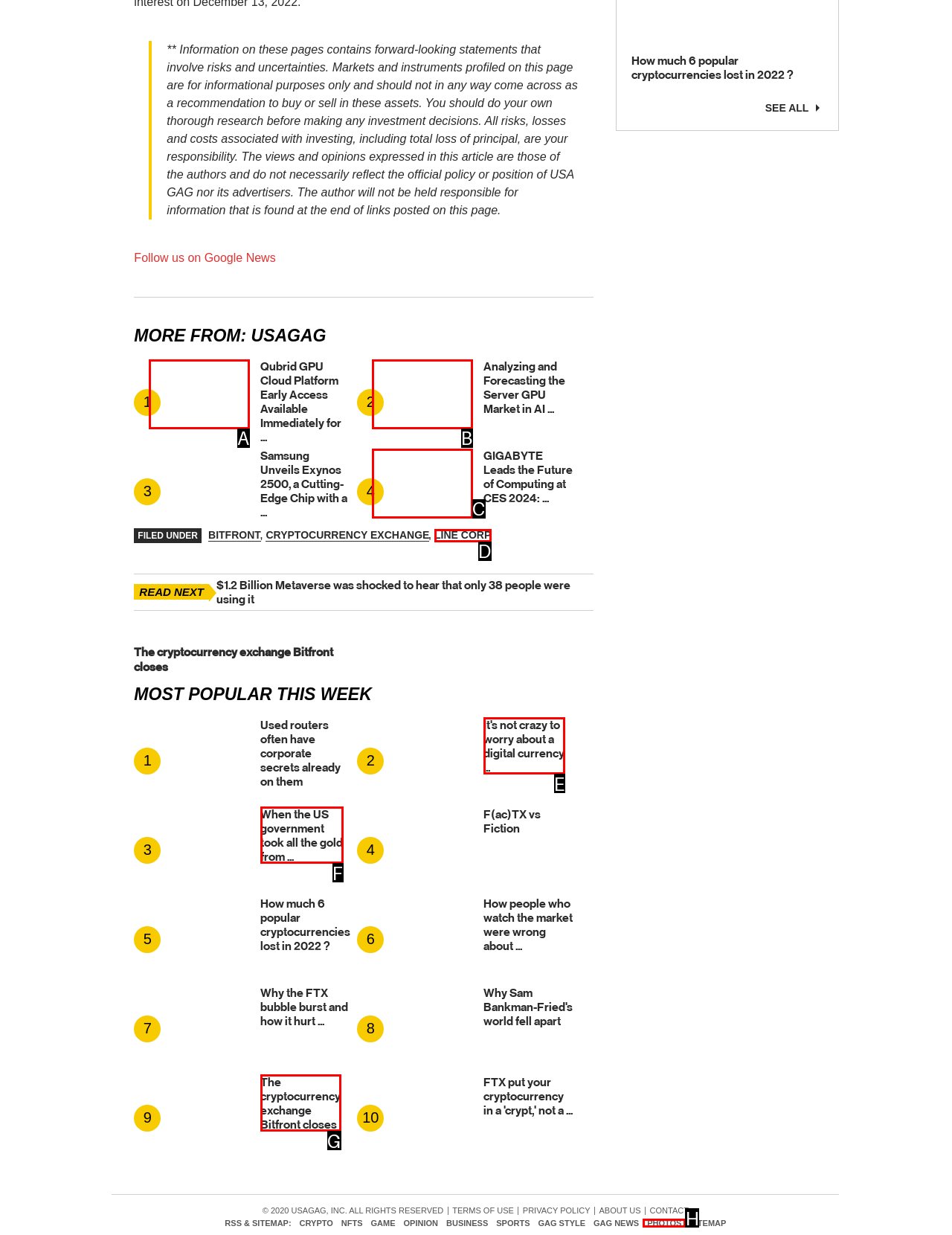Identify the correct choice to execute this task: Read more about Qubrid GPU Cloud Platform Early Access
Respond with the letter corresponding to the right option from the available choices.

A